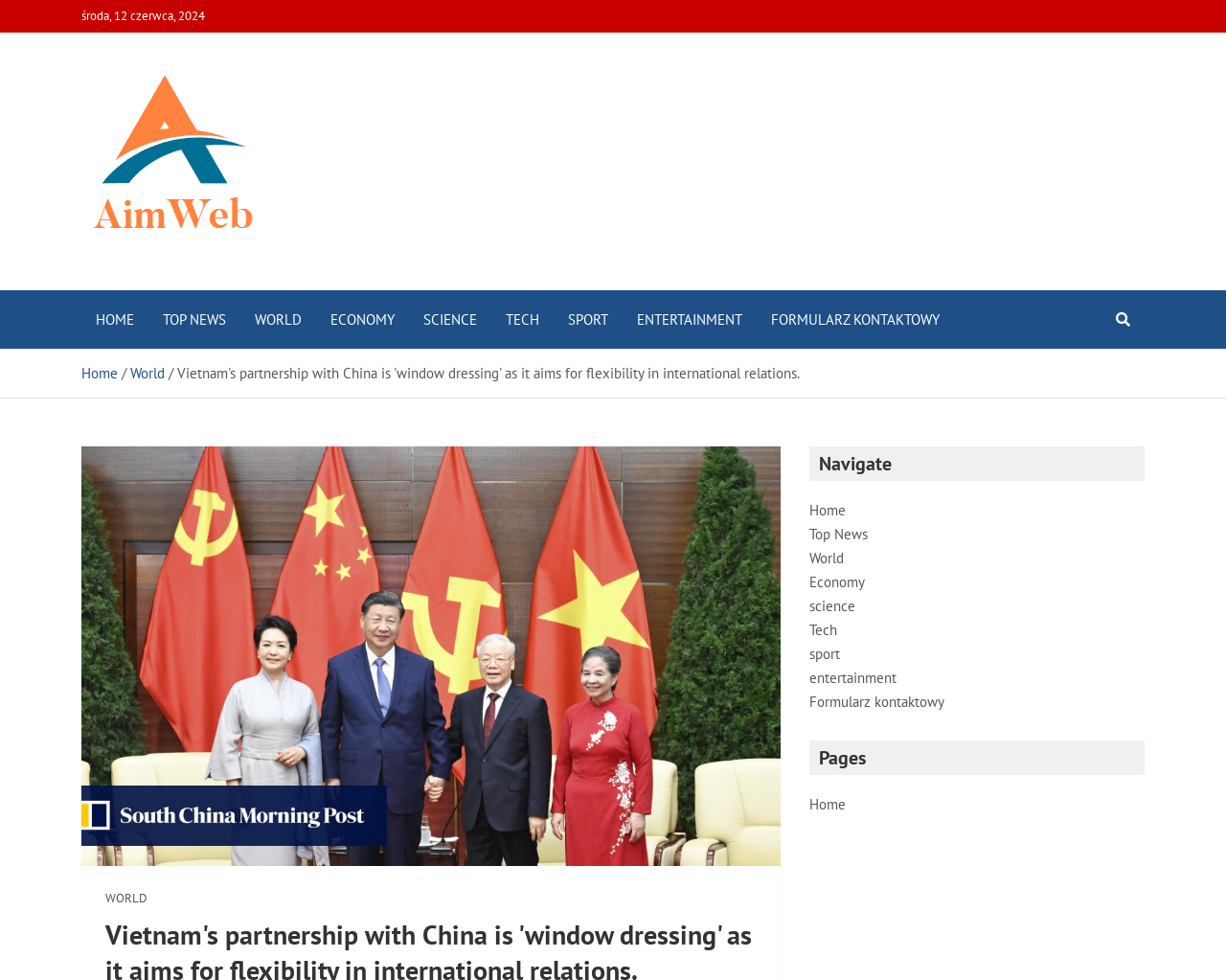Please mark the clickable region by giving the bounding box coordinates needed to complete this instruction: "Read about WORLD news".

[0.196, 0.296, 0.258, 0.356]